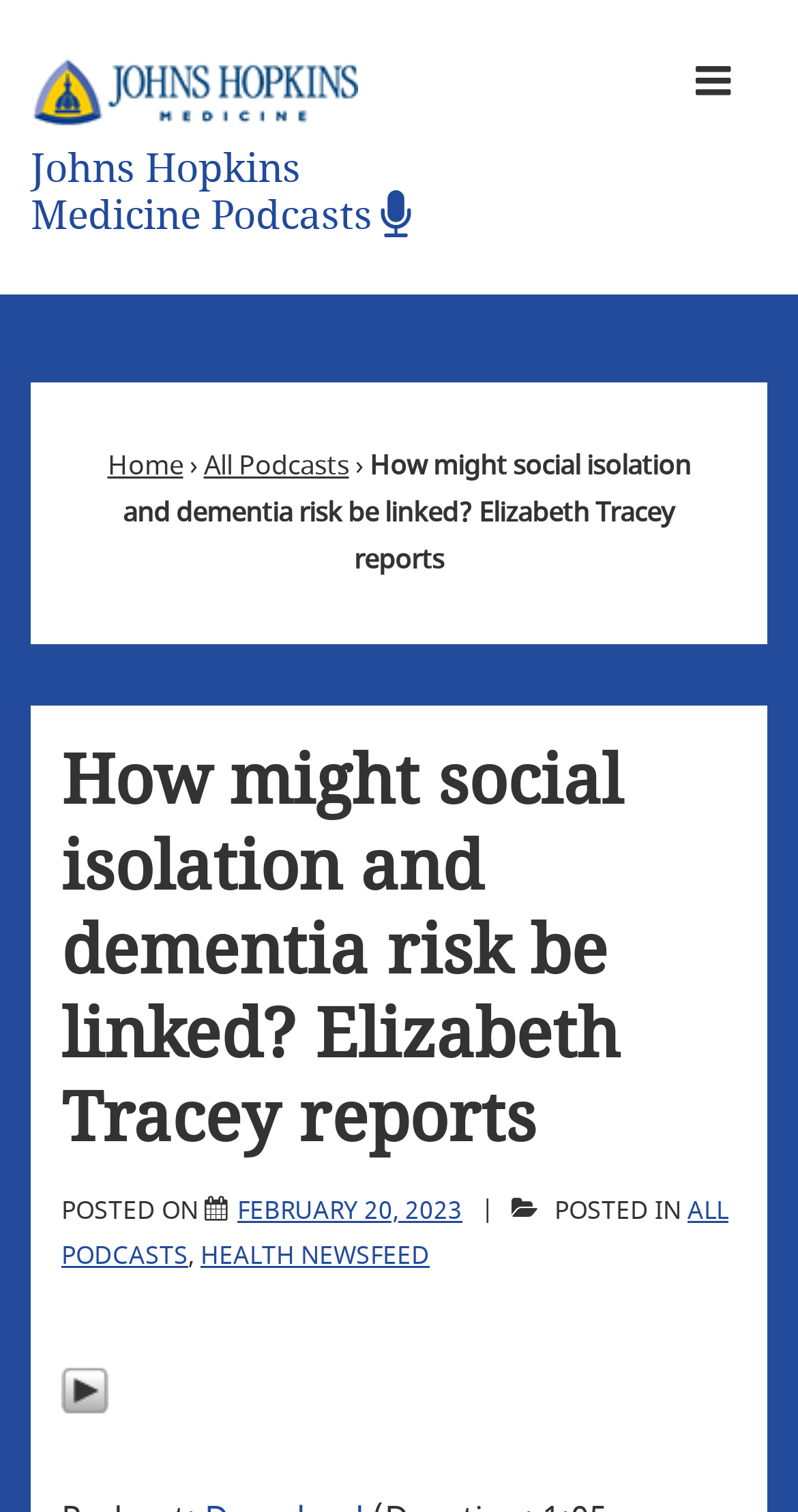Determine the main headline from the webpage and extract its text.

How might social isolation and dementia risk be linked? Elizabeth Tracey reports